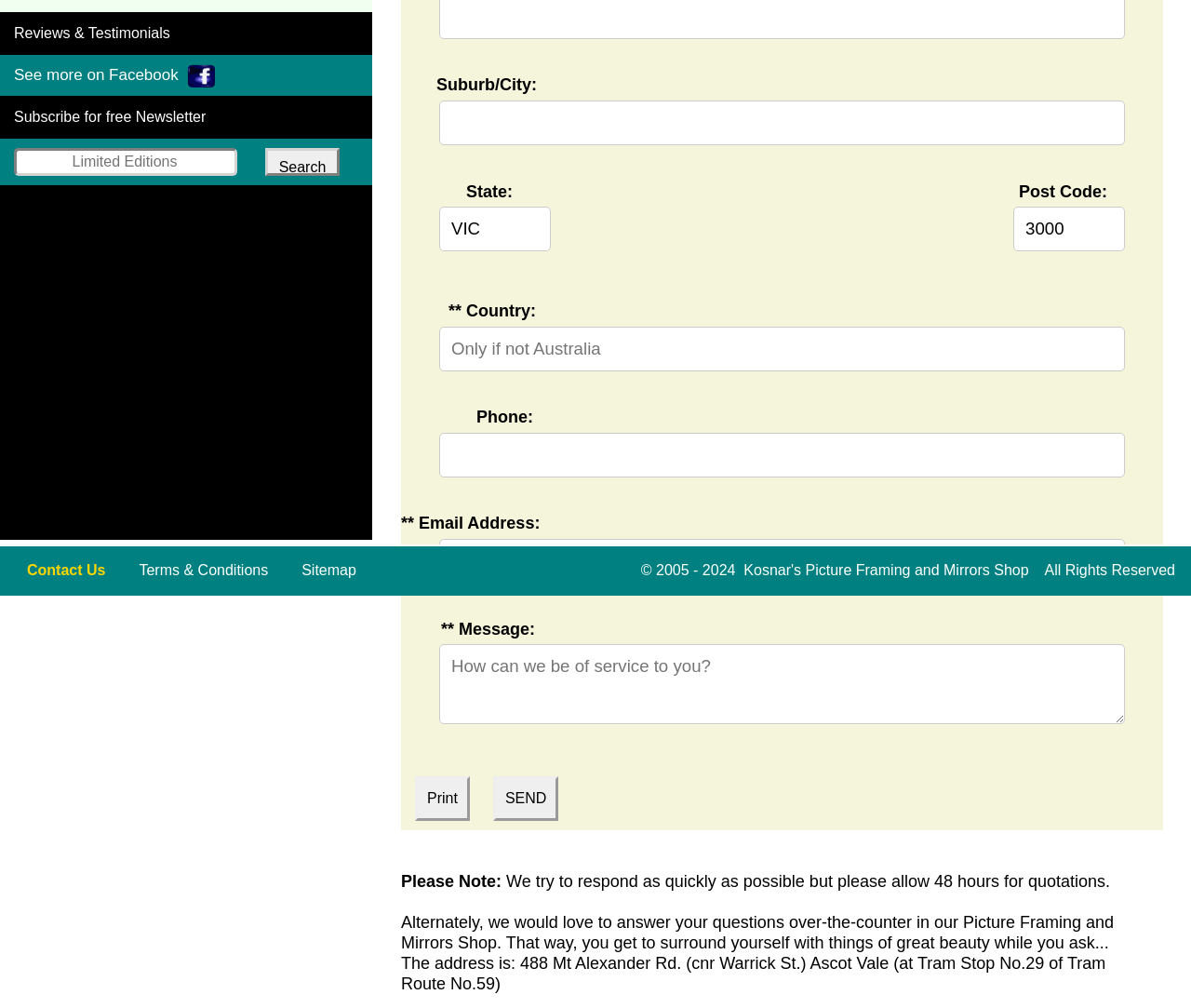Bounding box coordinates are specified in the format (top-left x, top-left y, bottom-right x, bottom-right y). All values are floating point numbers bounded between 0 and 1. Please provide the bounding box coordinate of the region this sentence describes: Systems Approach Framework (SAF)

None